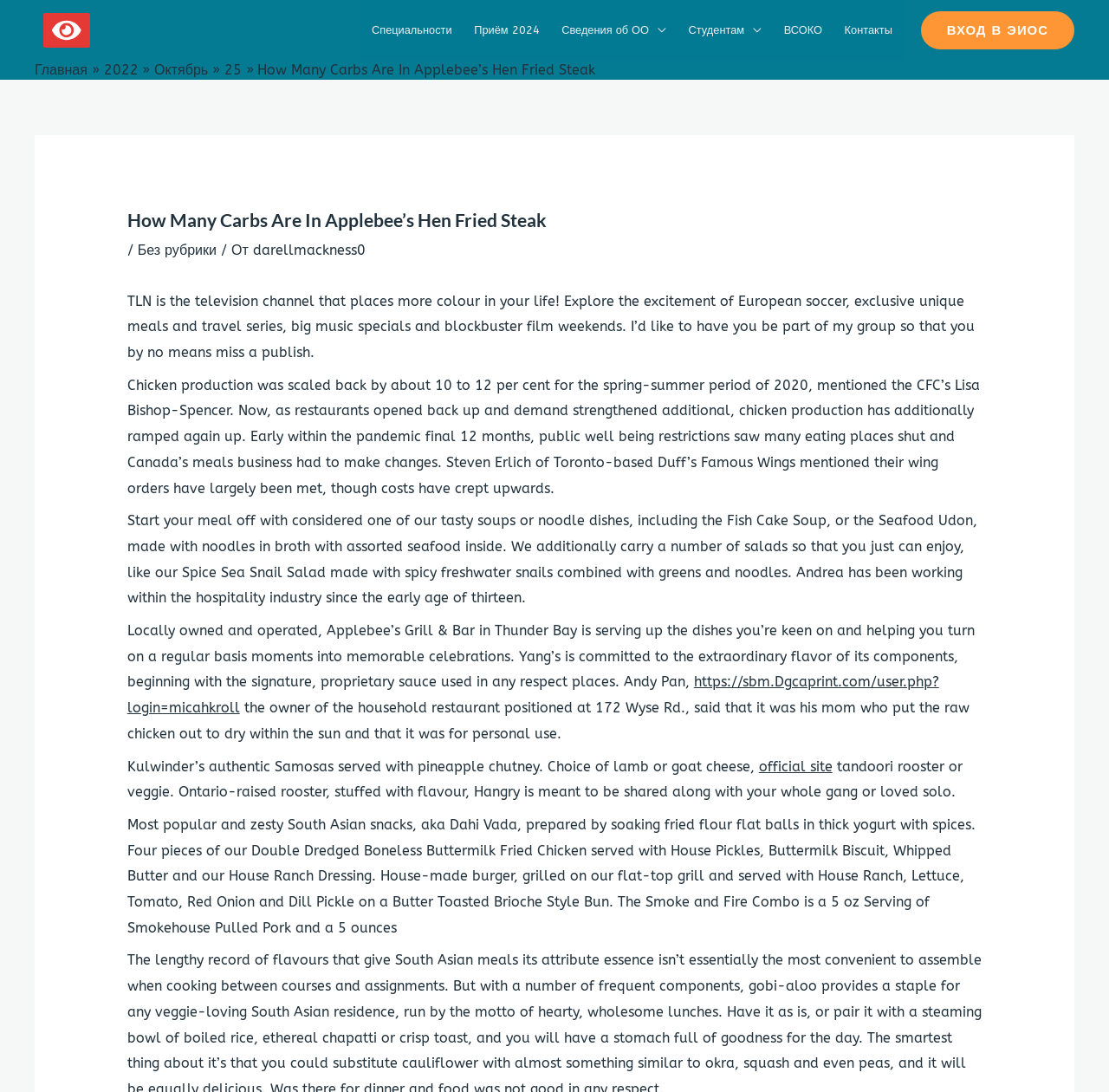Refer to the element description Сведения об ОО and identify the corresponding bounding box in the screenshot. Format the coordinates as (top-left x, top-left y, bottom-right x, bottom-right y) with values in the range of 0 to 1.

[0.496, 0.0, 0.611, 0.056]